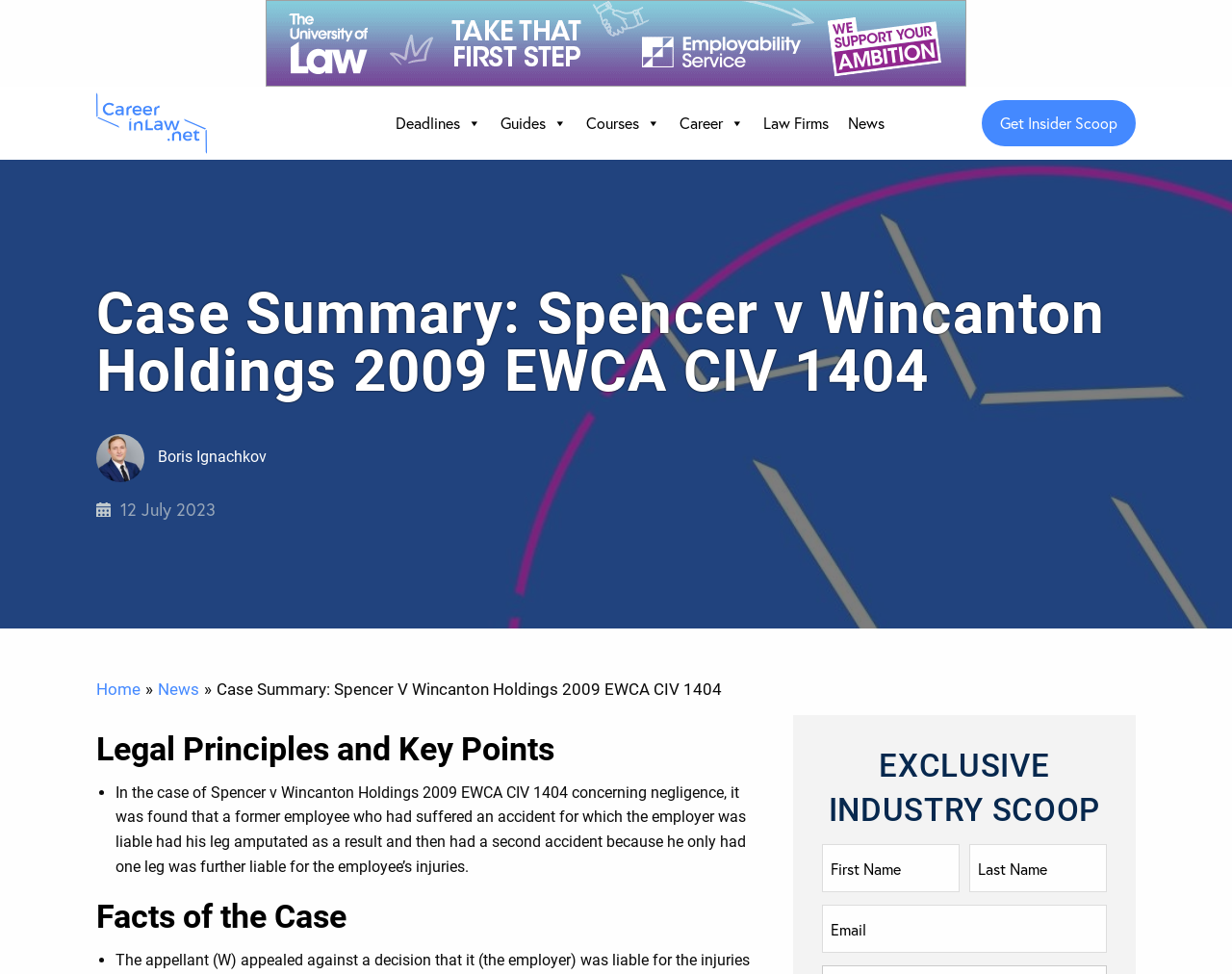Locate the bounding box coordinates of the clickable part needed for the task: "Visit 'Careerinlaw.net | UK'".

[0.078, 0.089, 0.176, 0.164]